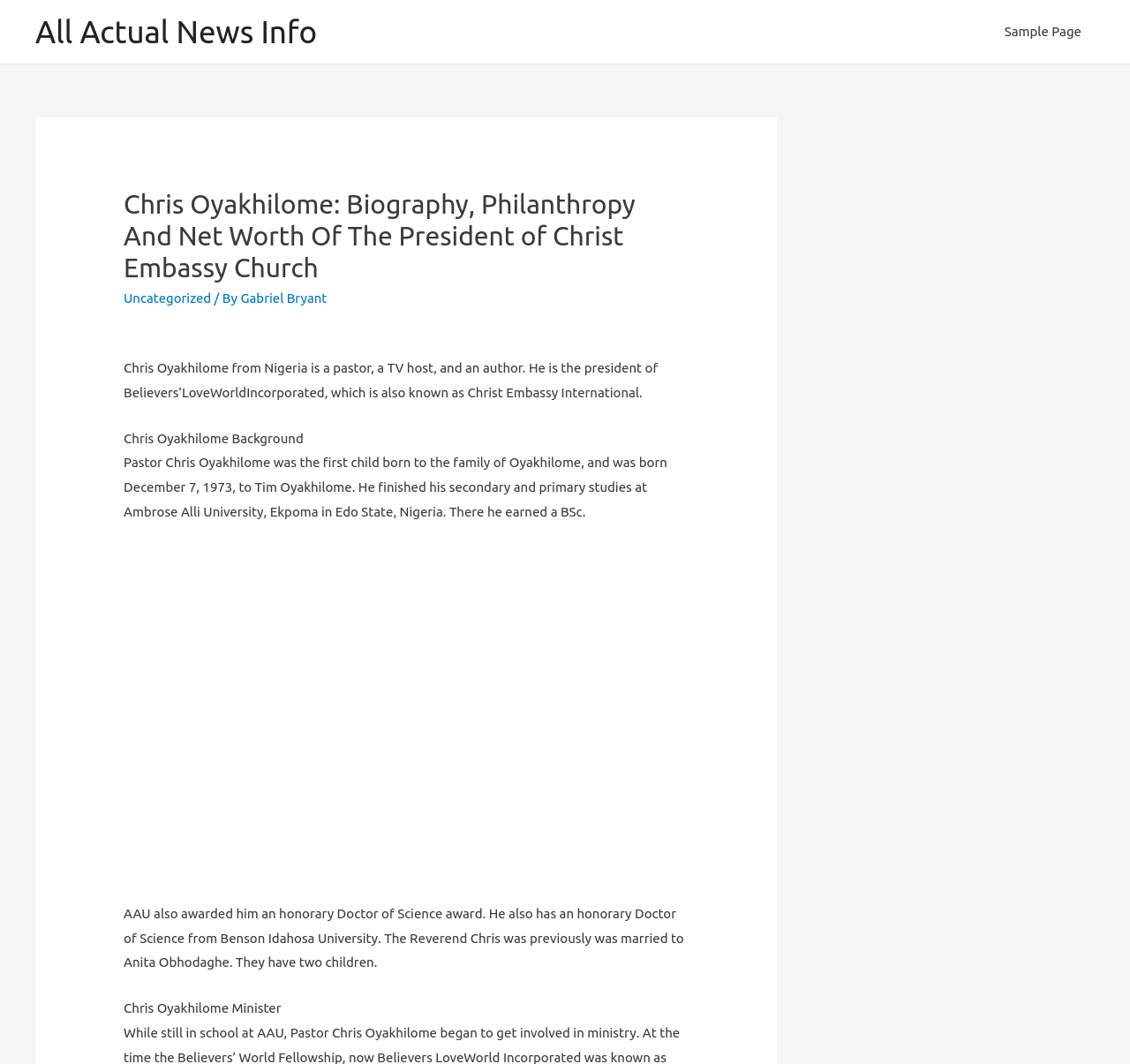Identify and provide the bounding box coordinates of the UI element described: "All Actual News Info". The coordinates should be formatted as [left, top, right, bottom], with each number being a float between 0 and 1.

[0.031, 0.013, 0.281, 0.046]